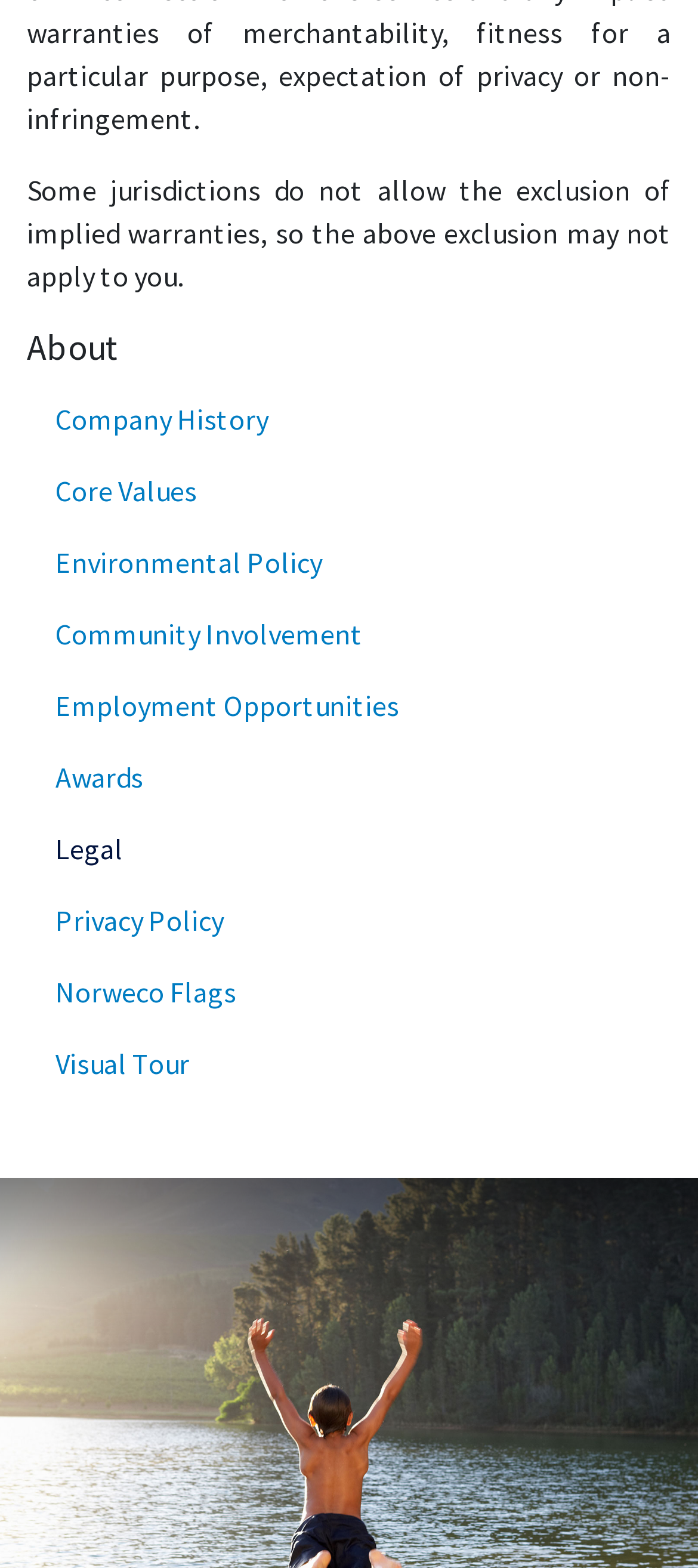What is the main topic of this webpage?
Based on the visual details in the image, please answer the question thoroughly.

The main topic of this webpage is 'About' because the heading element with the text 'About' is prominently displayed at the top of the page, indicating that the page is about the company or organization.